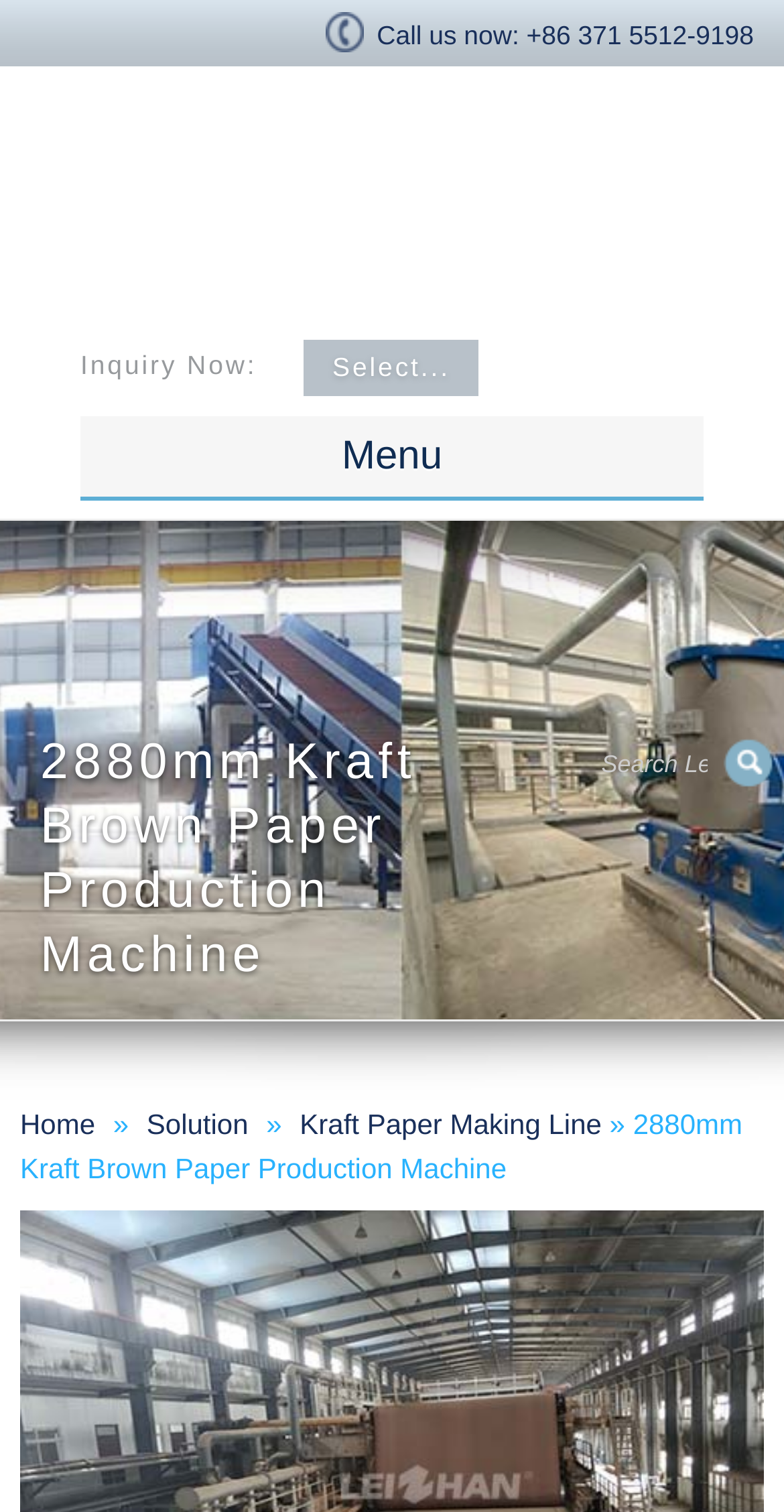Determine the bounding box coordinates of the clickable region to follow the instruction: "Submit the form".

[0.924, 0.485, 0.988, 0.521]